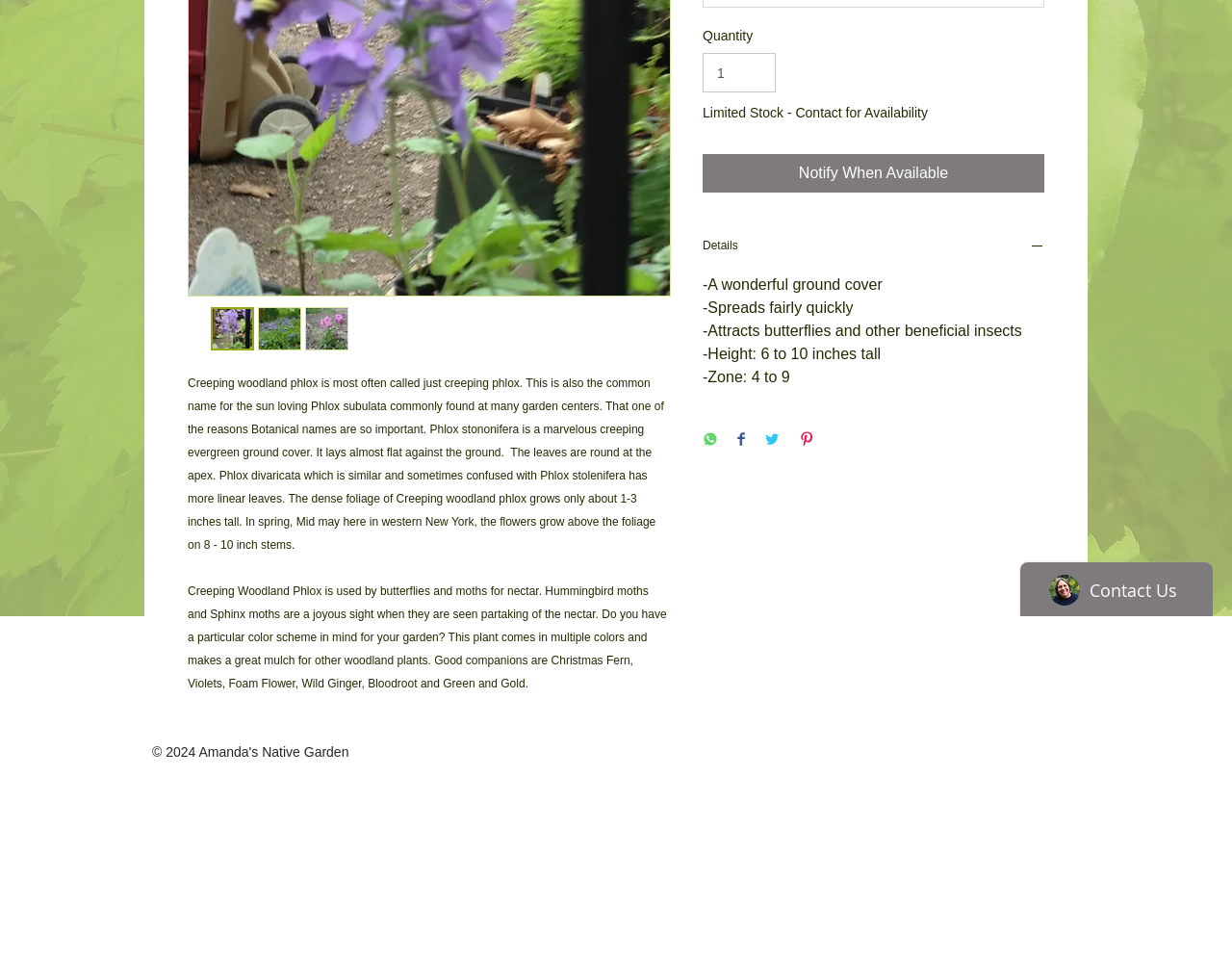Provide the bounding box coordinates, formatted as (top-left x, top-left y, bottom-right x, bottom-right y), with all values being floating point numbers between 0 and 1. Identify the bounding box of the UI element that matches the description: input value="1" aria-label="Quantity" value="1"

[0.57, 0.056, 0.63, 0.097]